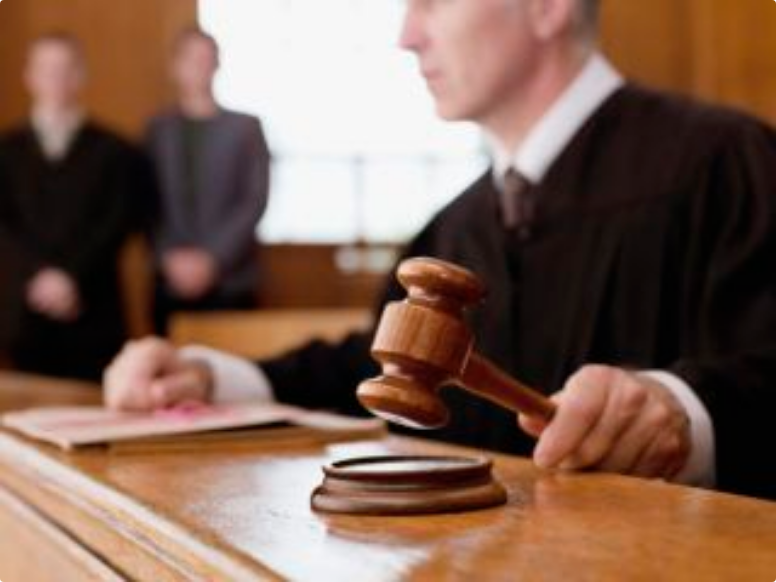How many people are standing in the background?
Carefully analyze the image and provide a thorough answer to the question.

In the background of the image, there are two individuals standing, possibly witnesses or participants in the case, adding to the formal atmosphere of the courtroom.